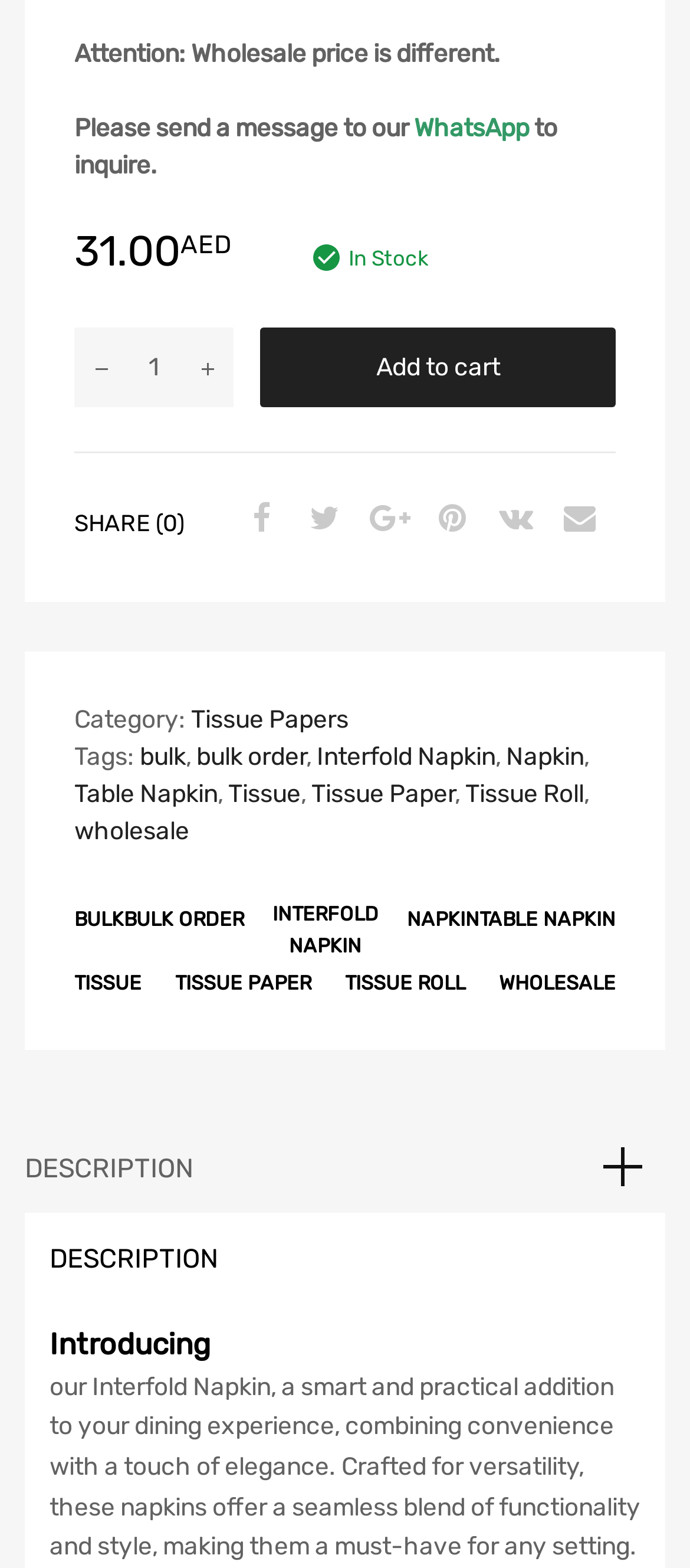What is the price of the product?
Based on the screenshot, answer the question with a single word or phrase.

31.00 AED